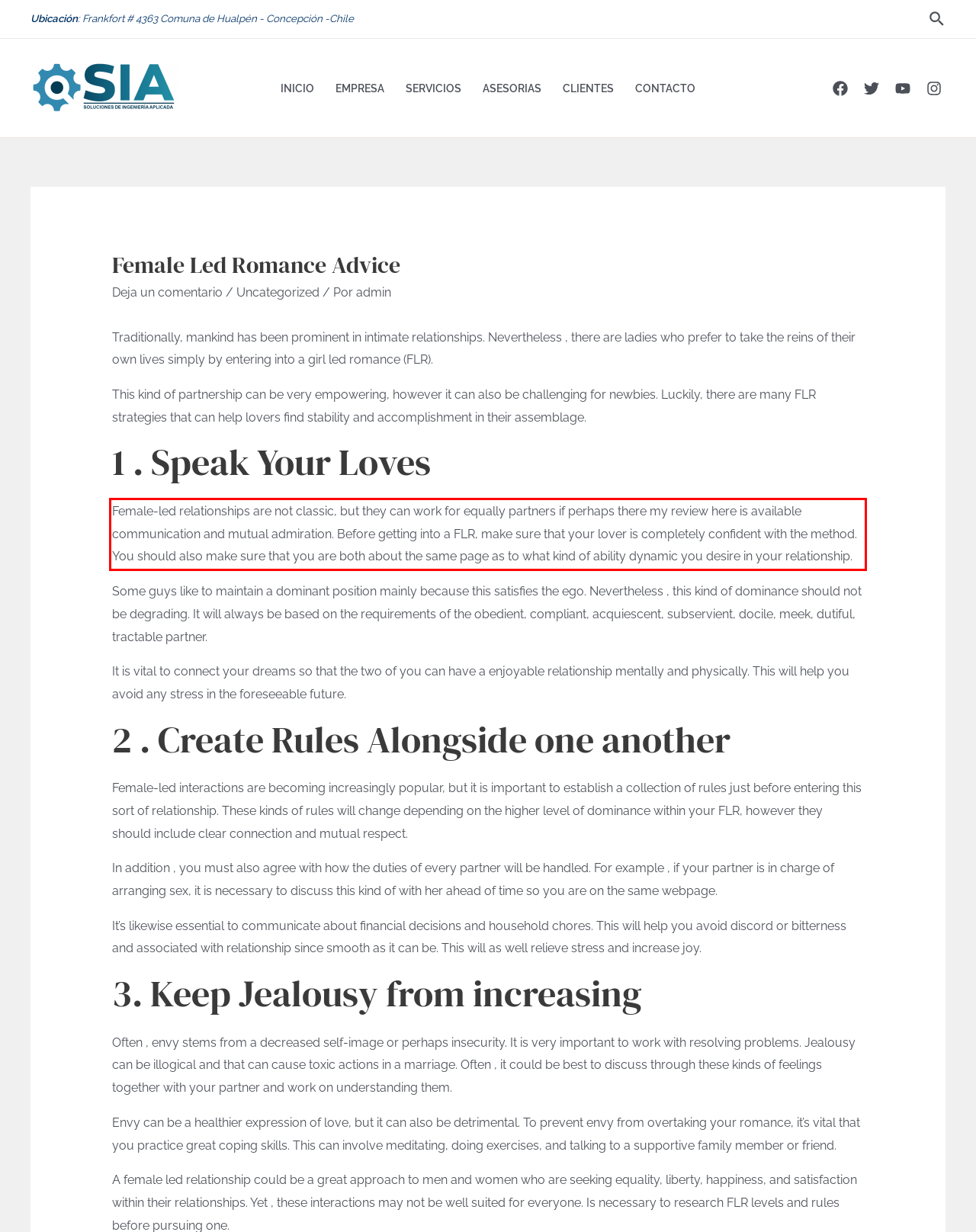Please examine the webpage screenshot and extract the text within the red bounding box using OCR.

Female-led relationships are not classic, but they can work for equally partners if perhaps there my review here is available communication and mutual admiration. Before getting into a FLR, make sure that your lover is completely confident with the method. You should also make sure that you are both about the same page as to what kind of ability dynamic you desire in your relationship.